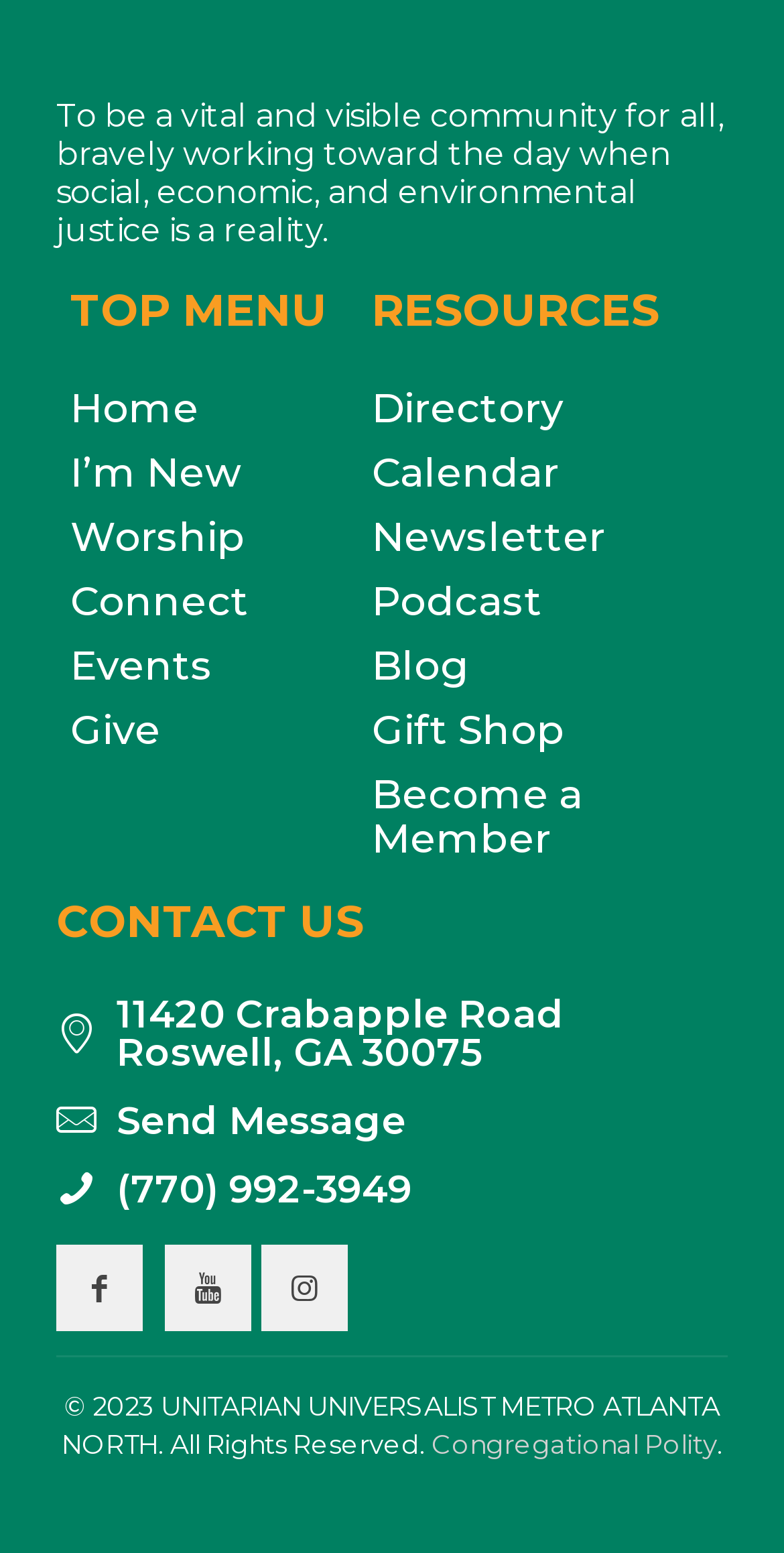Extract the bounding box of the UI element described as: "Become a Member".

[0.474, 0.491, 0.872, 0.561]